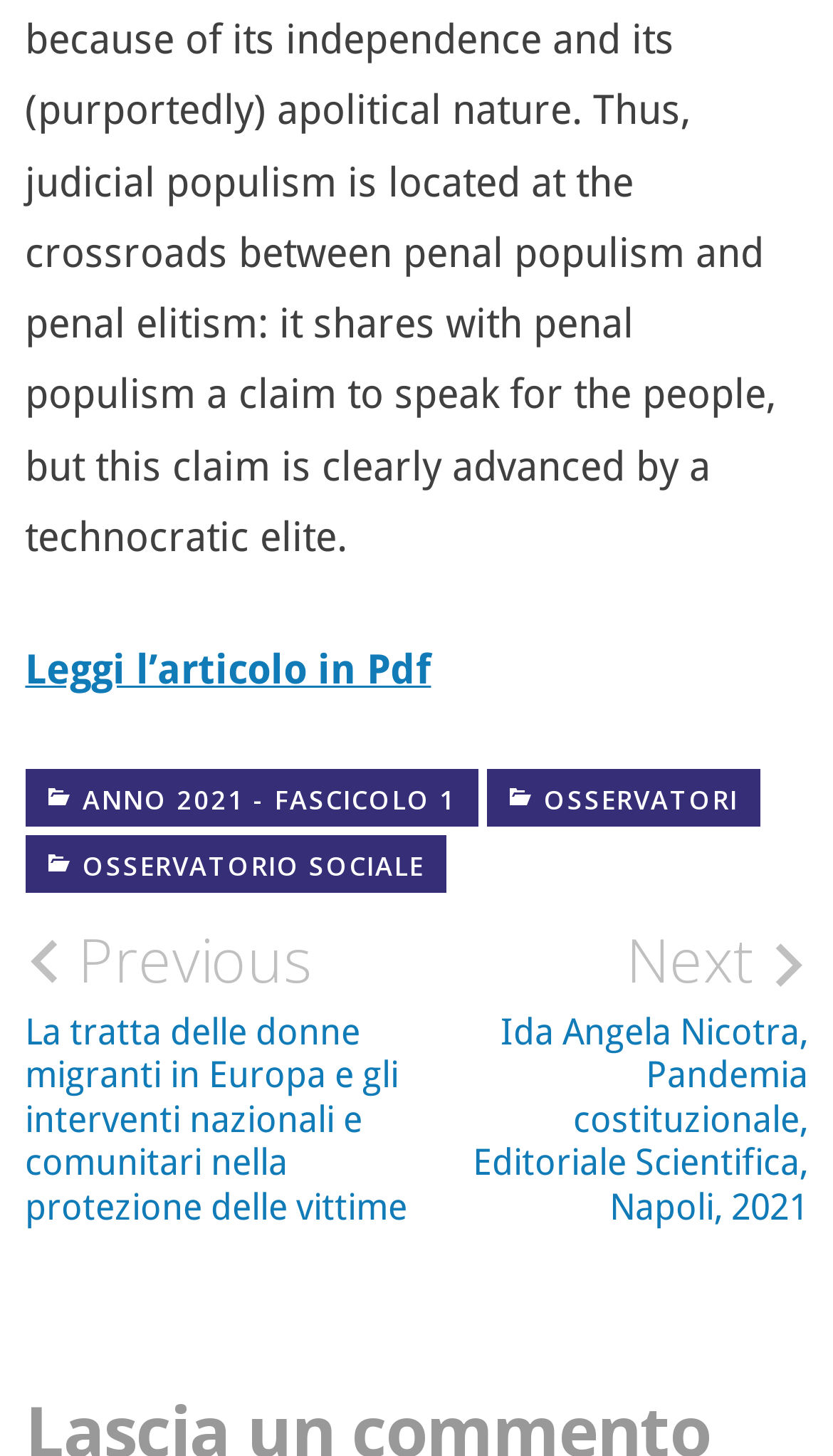Determine the bounding box for the HTML element described here: "Leggi l’articolo in Pdf". The coordinates should be given as [left, top, right, bottom] with each number being a float between 0 and 1.

[0.03, 0.442, 0.517, 0.476]